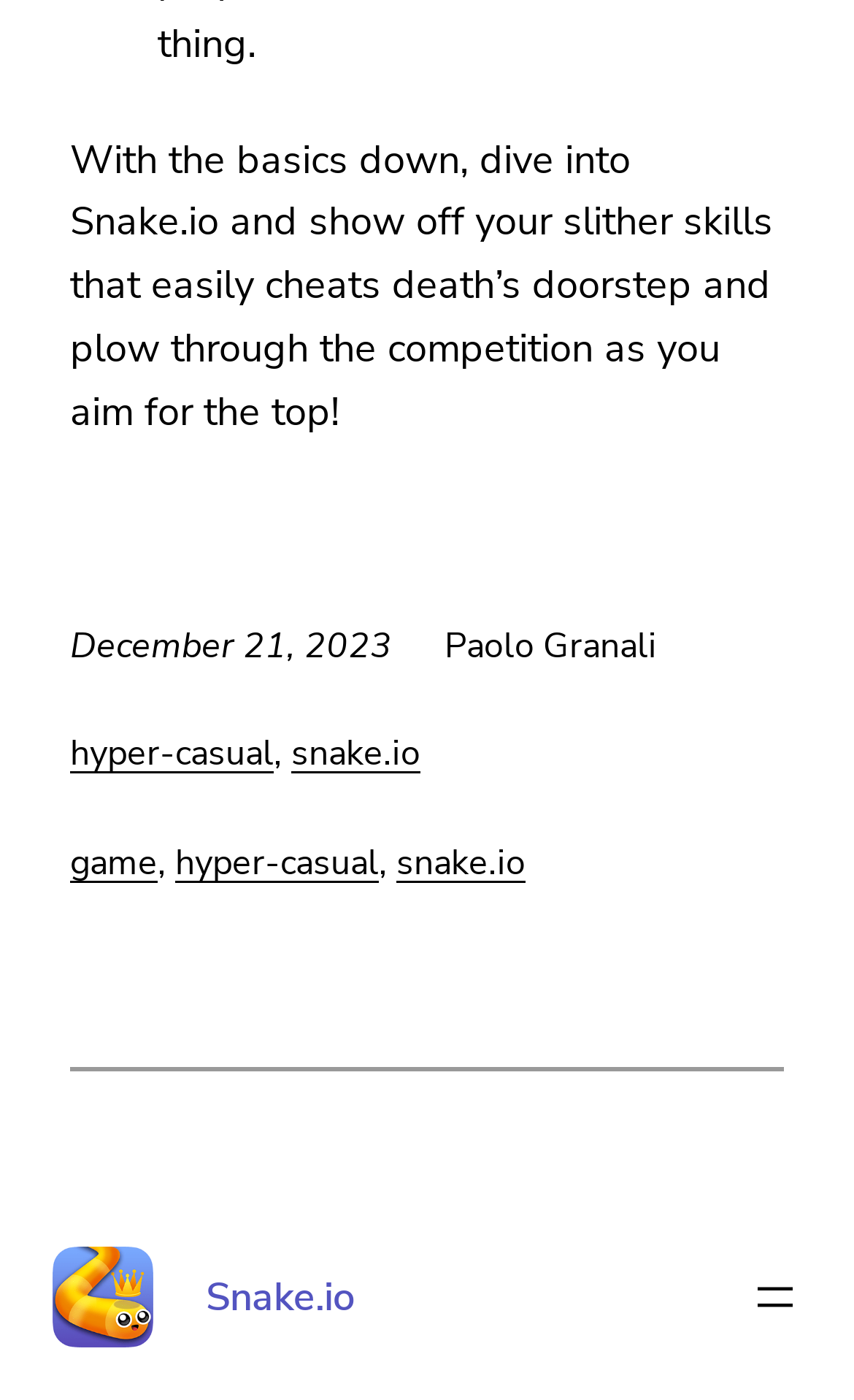Using the provided element description "game", determine the bounding box coordinates of the UI element.

[0.082, 0.599, 0.185, 0.633]